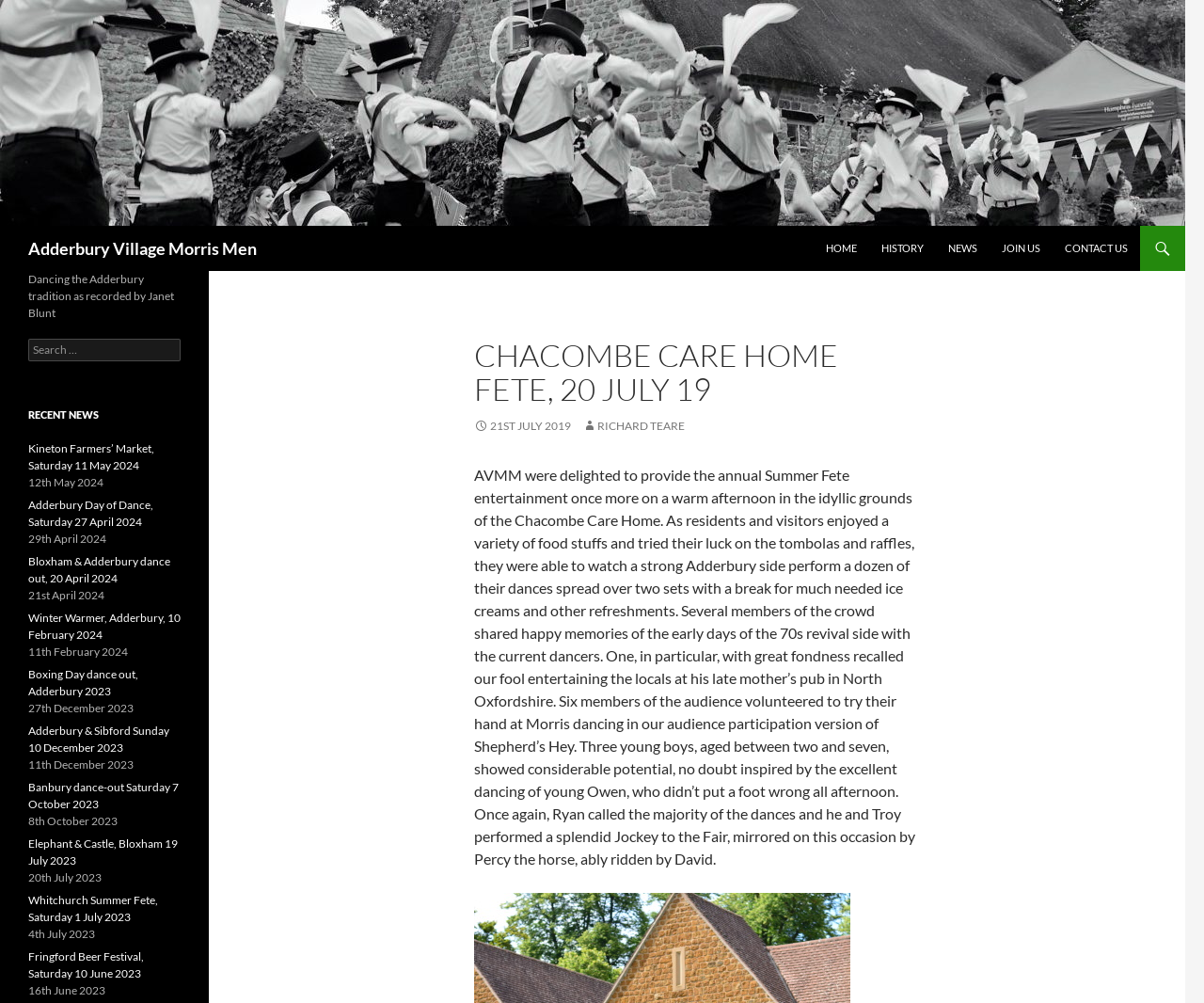What is the name of the Morris Men group? Based on the image, give a response in one word or a short phrase.

Adderbury Village Morris Men